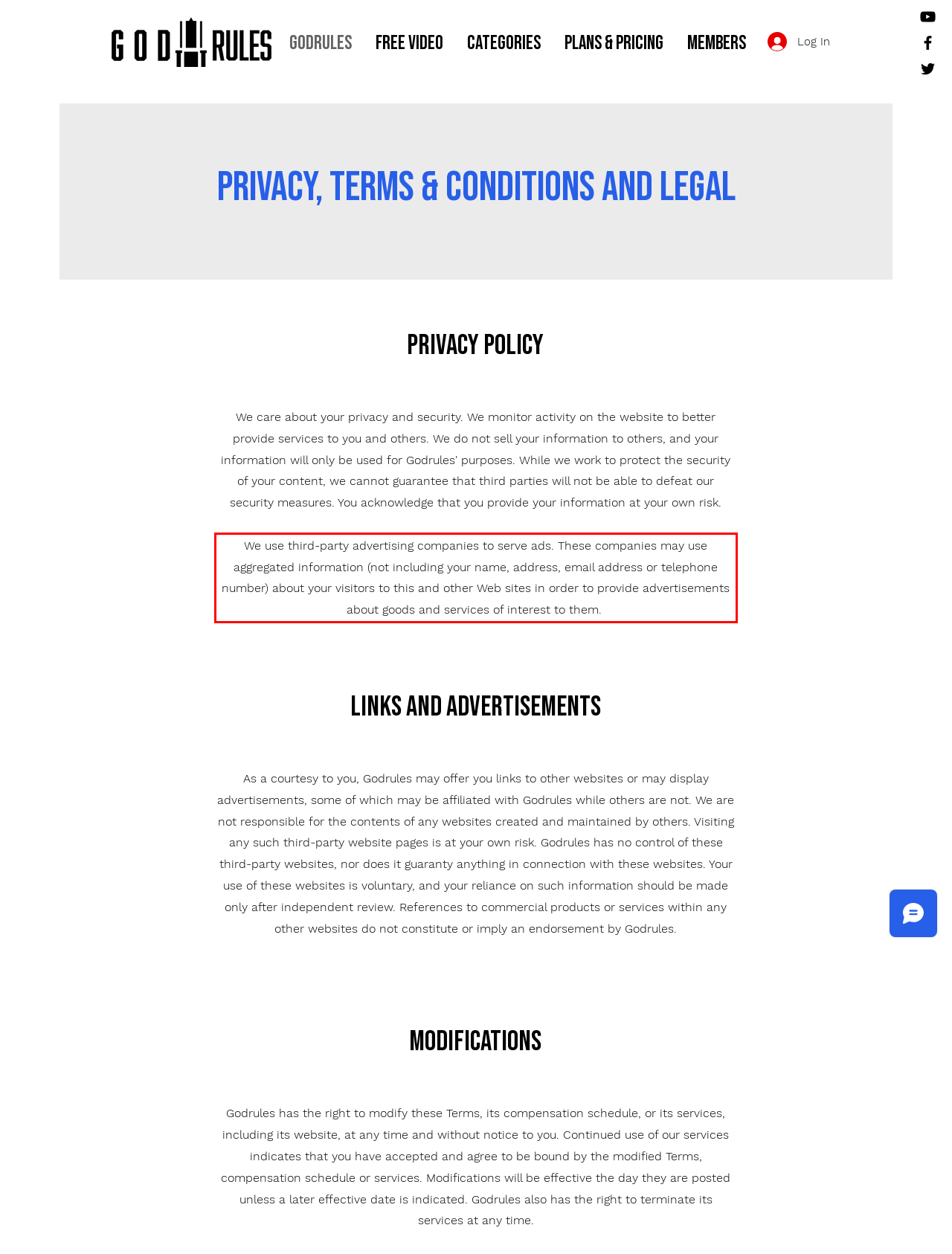Examine the screenshot of the webpage, locate the red bounding box, and generate the text contained within it.

We use third-party advertising companies to serve ads. These companies may use aggregated information (not including your name, address, email address or telephone number) about your visitors to this and other Web sites in order to provide advertisements about goods and services of interest to them.